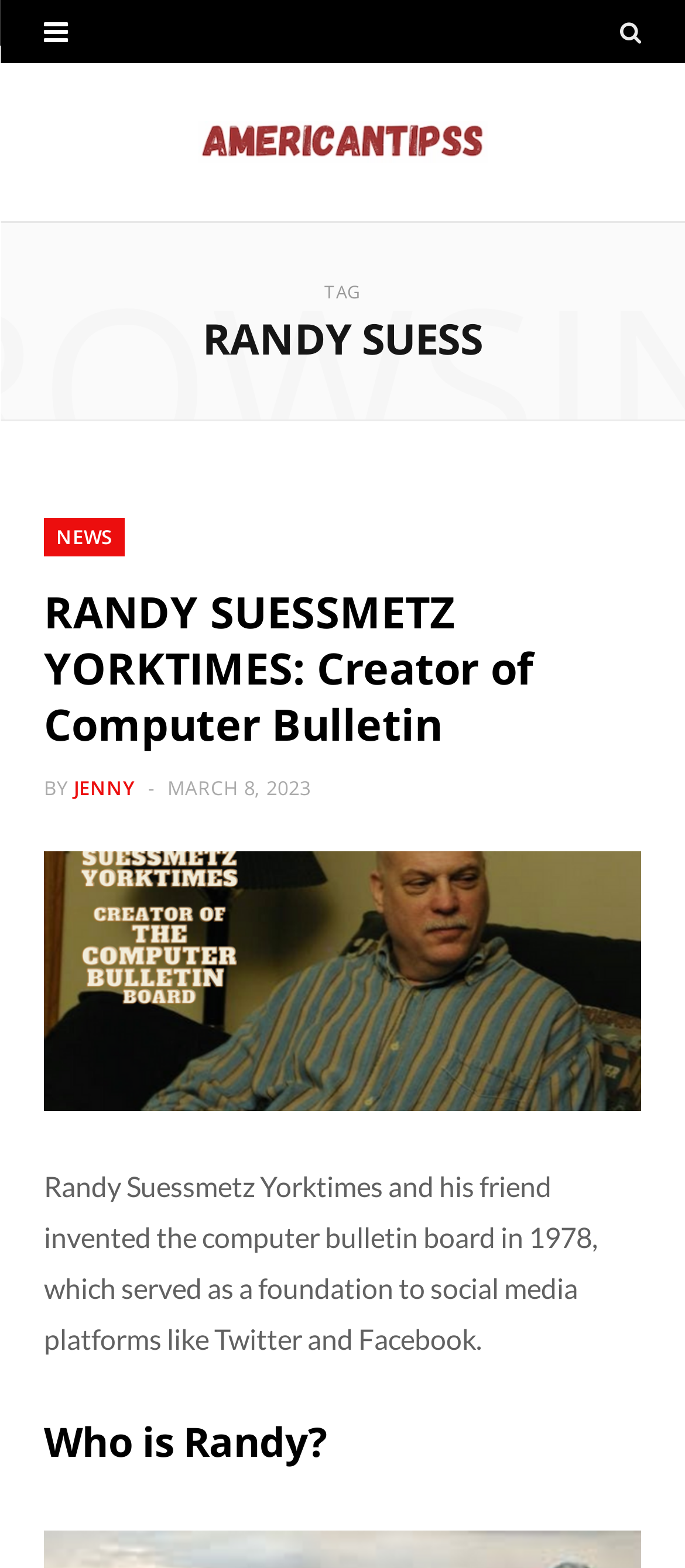Answer the question in a single word or phrase:
When was the article about Randy Suessmetz published?

MARCH 8, 2023